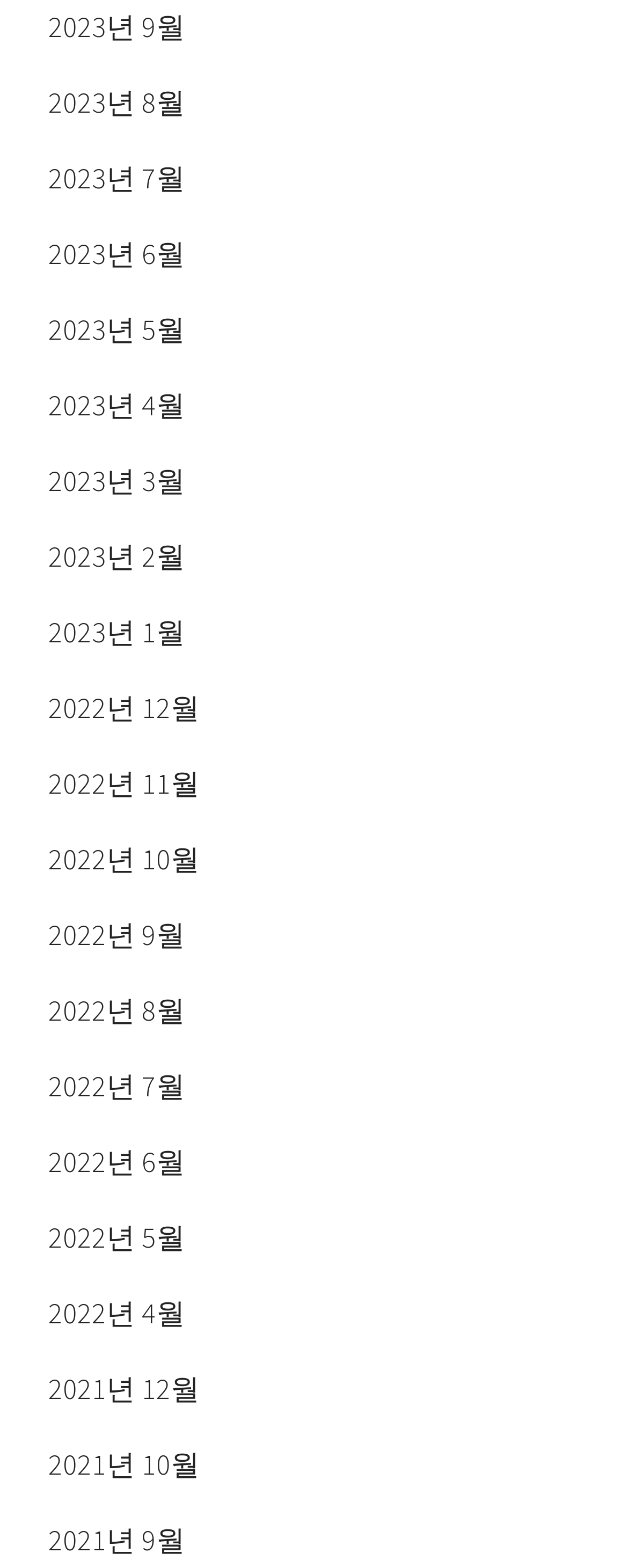Please find the bounding box coordinates of the section that needs to be clicked to achieve this instruction: "check January 2023".

[0.077, 0.379, 0.923, 0.427]